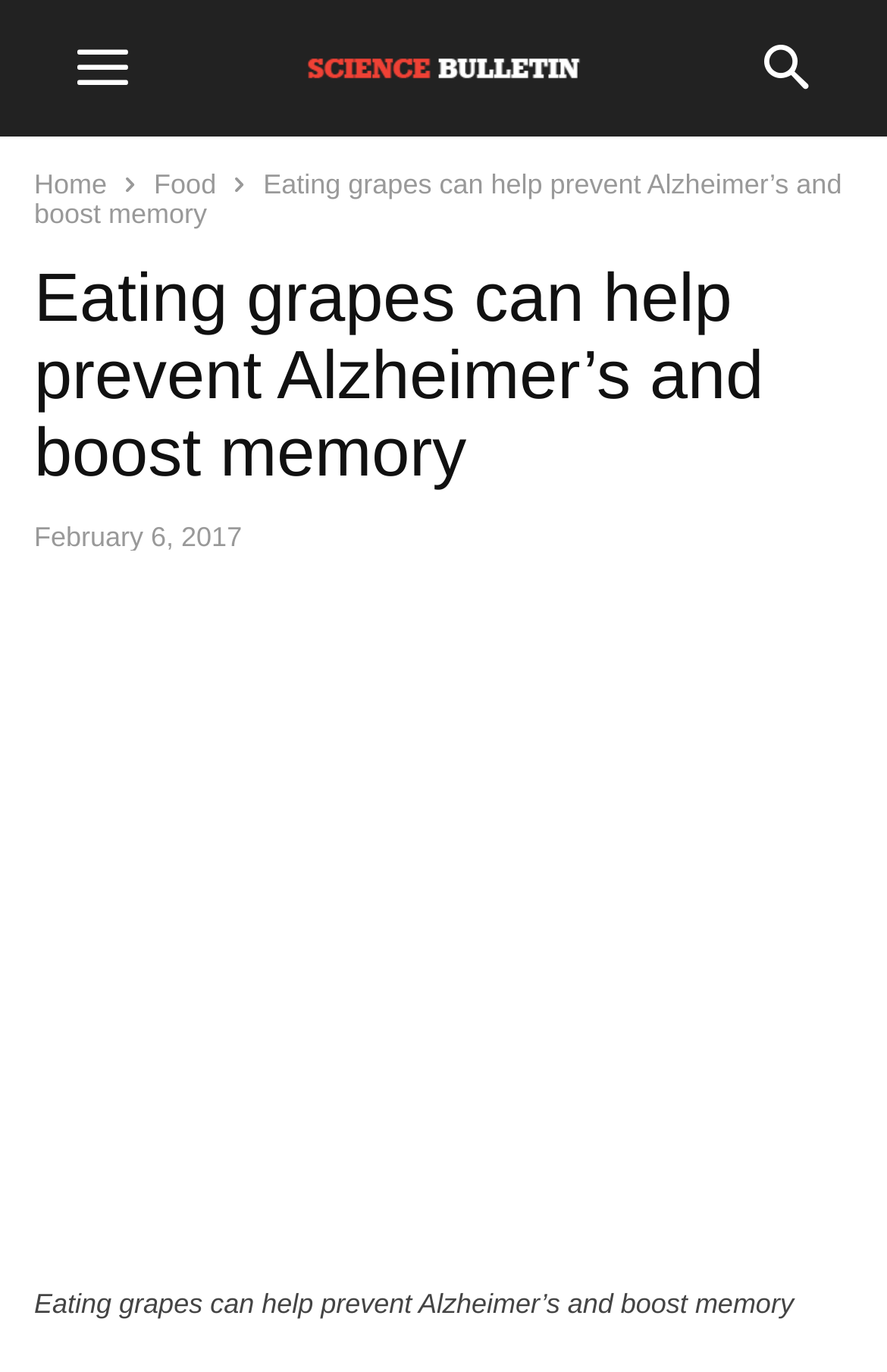Locate the UI element described by aria-label="search" in the provided webpage screenshot. Return the bounding box coordinates in the format (top-left x, top-left y, bottom-right x, bottom-right y), ensuring all values are between 0 and 1.

[0.81, 0.0, 0.969, 0.1]